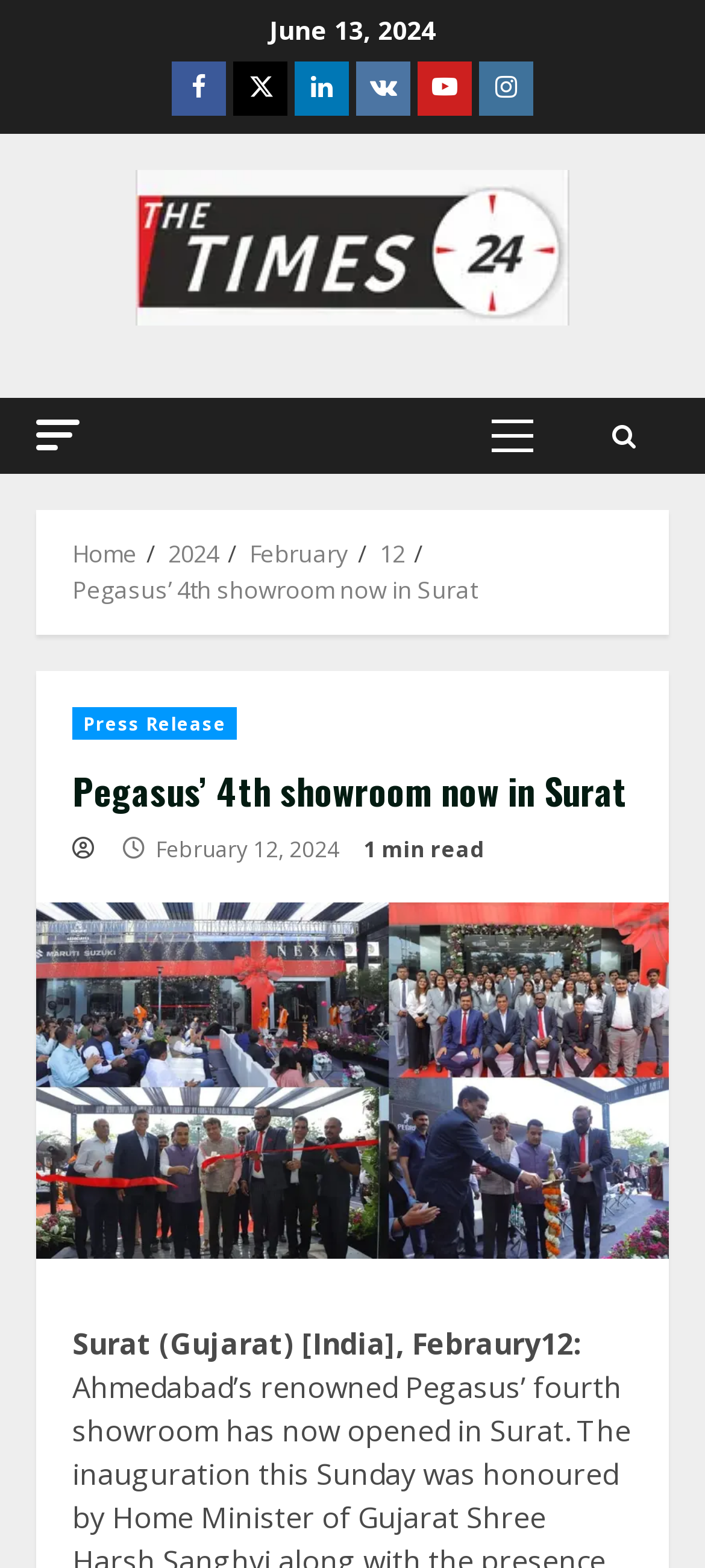How many social media links are present?
Use the image to answer the question with a single word or phrase.

6